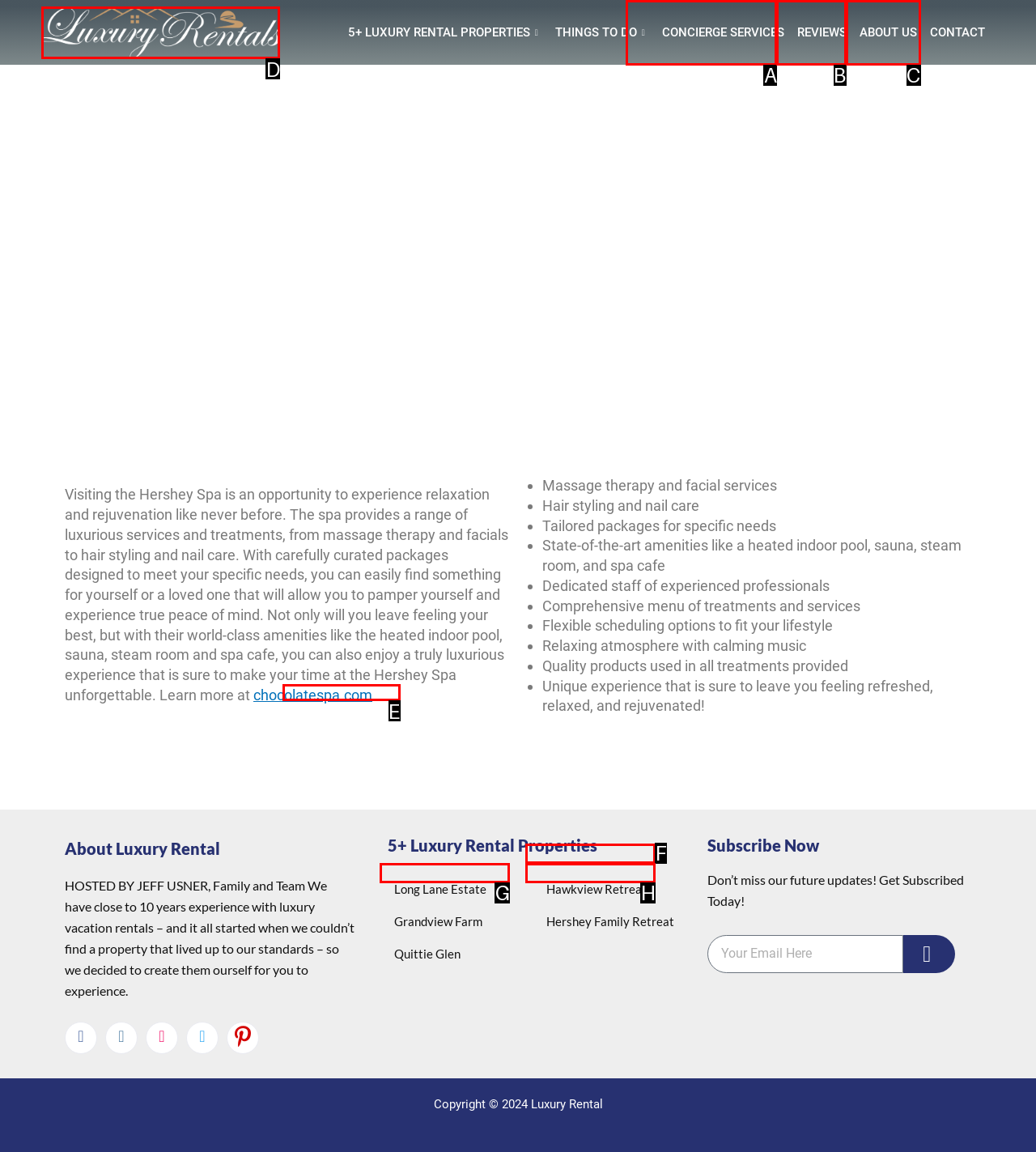Choose the letter of the option you need to click to Click on Luxuary Rentals. Answer with the letter only.

D